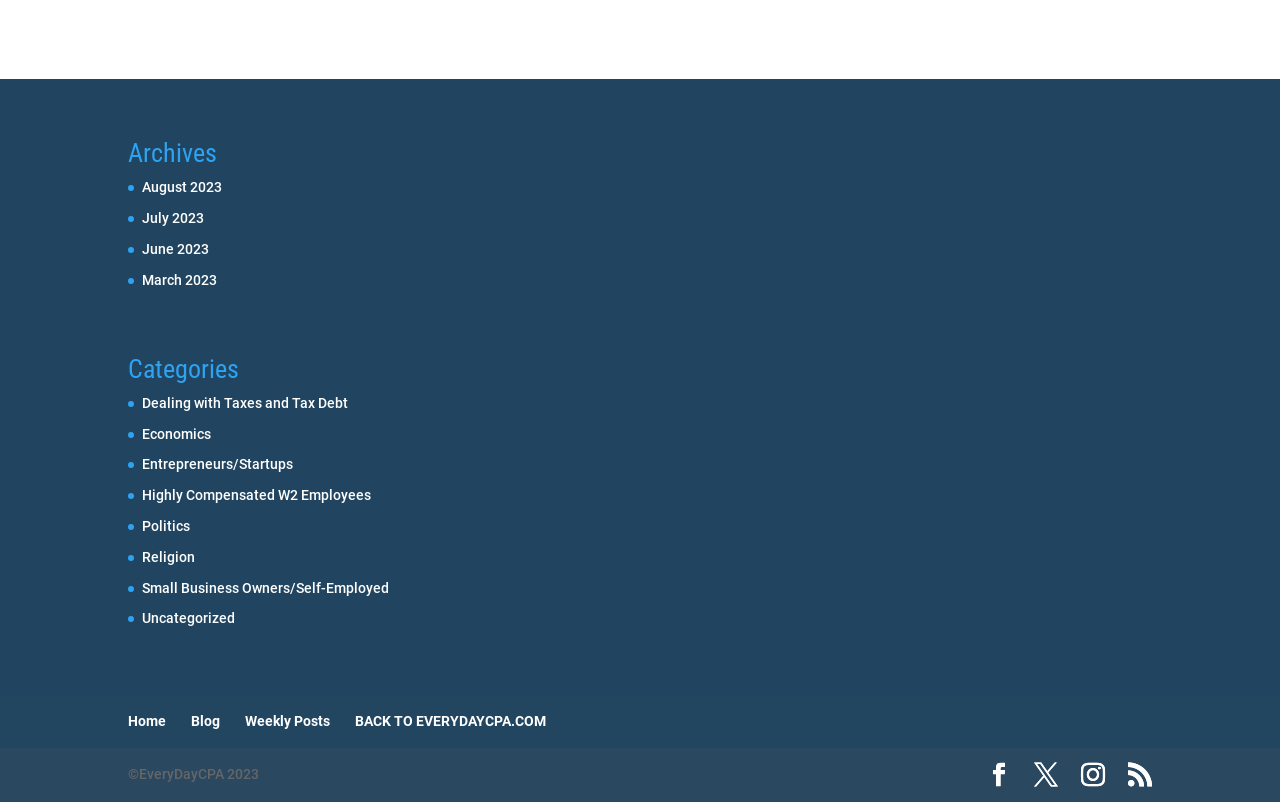How many archive links are available?
Please answer the question with as much detail and depth as you can.

I counted the number of links under the 'Archives' heading, which are 'August 2023', 'July 2023', 'June 2023', and 'March 2023', totaling 4 archive links.